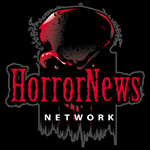Respond with a single word or phrase to the following question:
What is the background color of the logo?

Dark